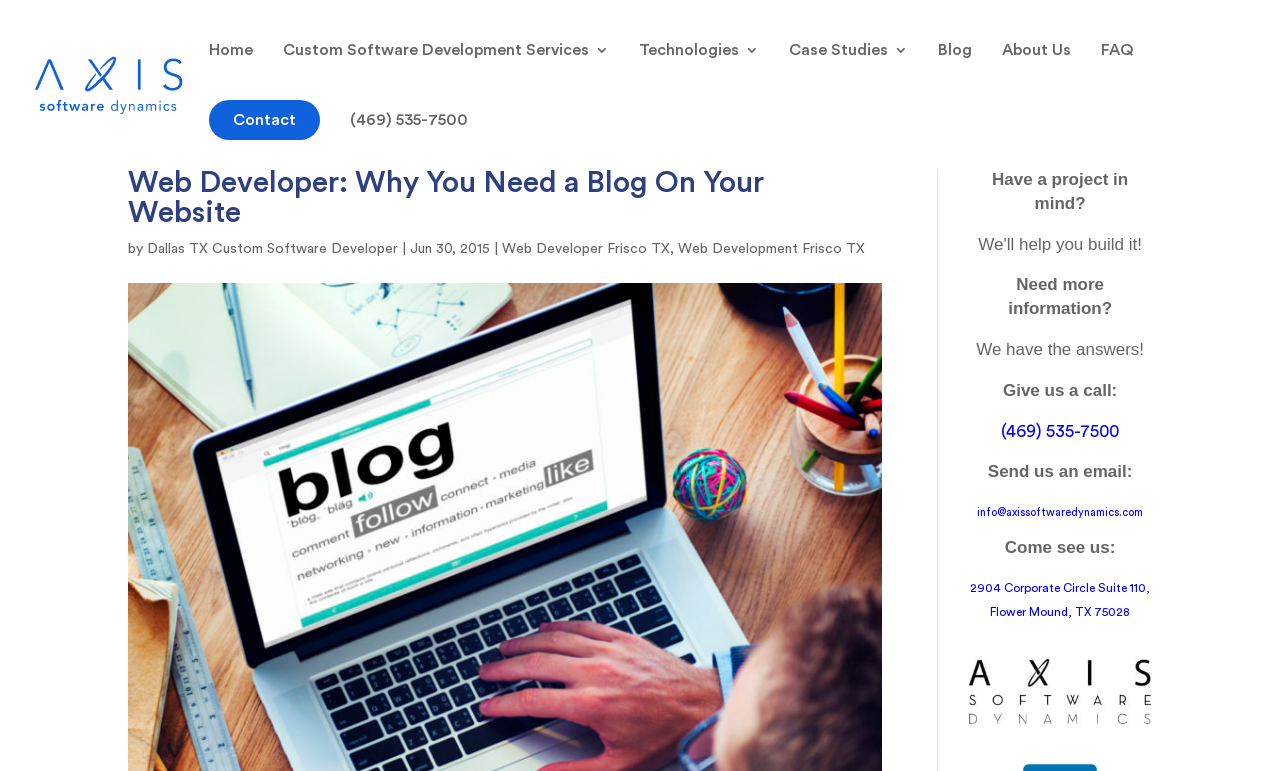Use a single word or phrase to respond to the question:
What is the address of the company?

2904 Corporate Circle Suite 110, Flower Mound, TX 75028